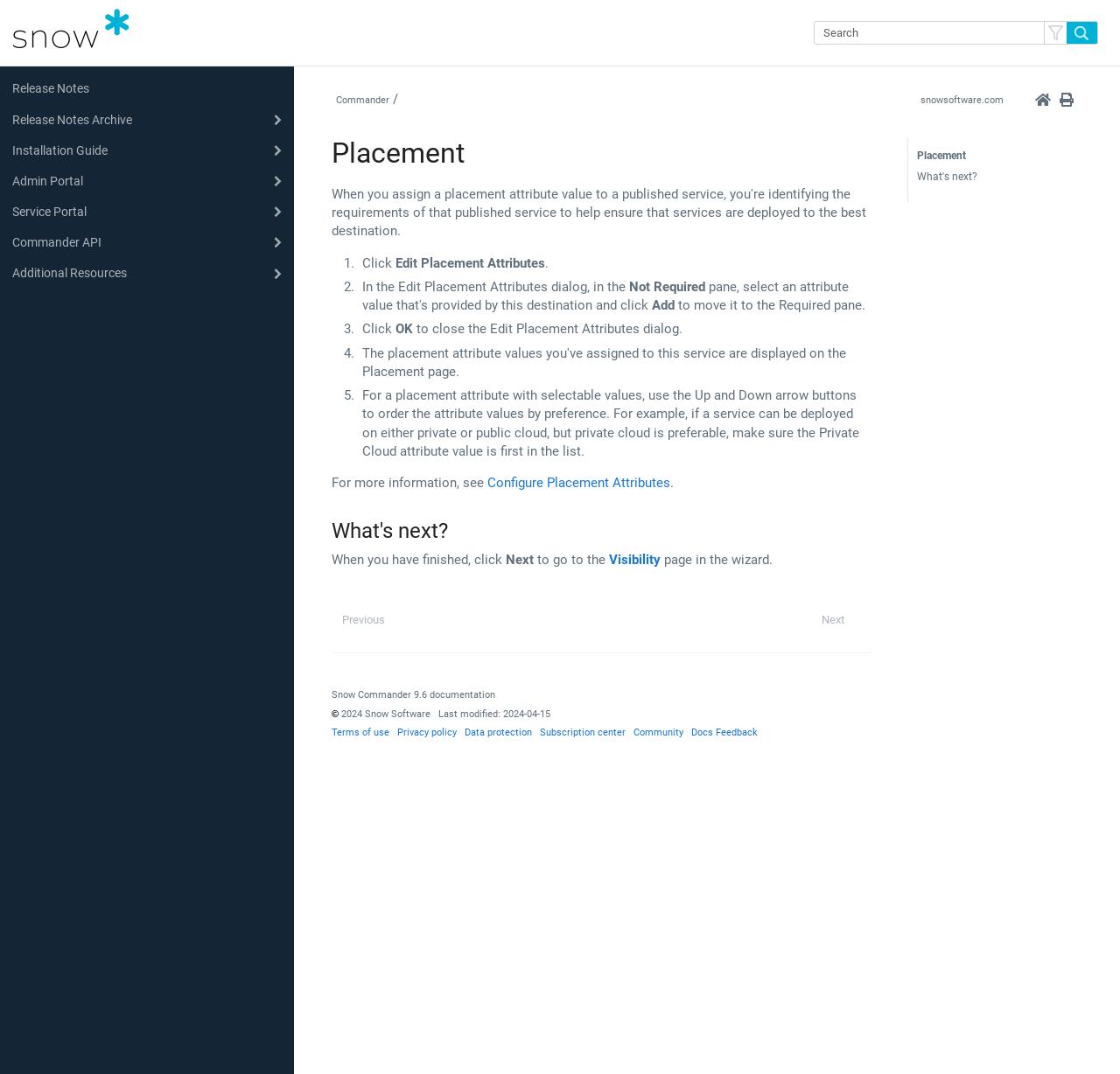Determine the bounding box coordinates of the clickable element to complete this instruction: "Print the page". Provide the coordinates in the format of four float numbers between 0 and 1, [left, top, right, bottom].

[0.944, 0.084, 0.961, 0.102]